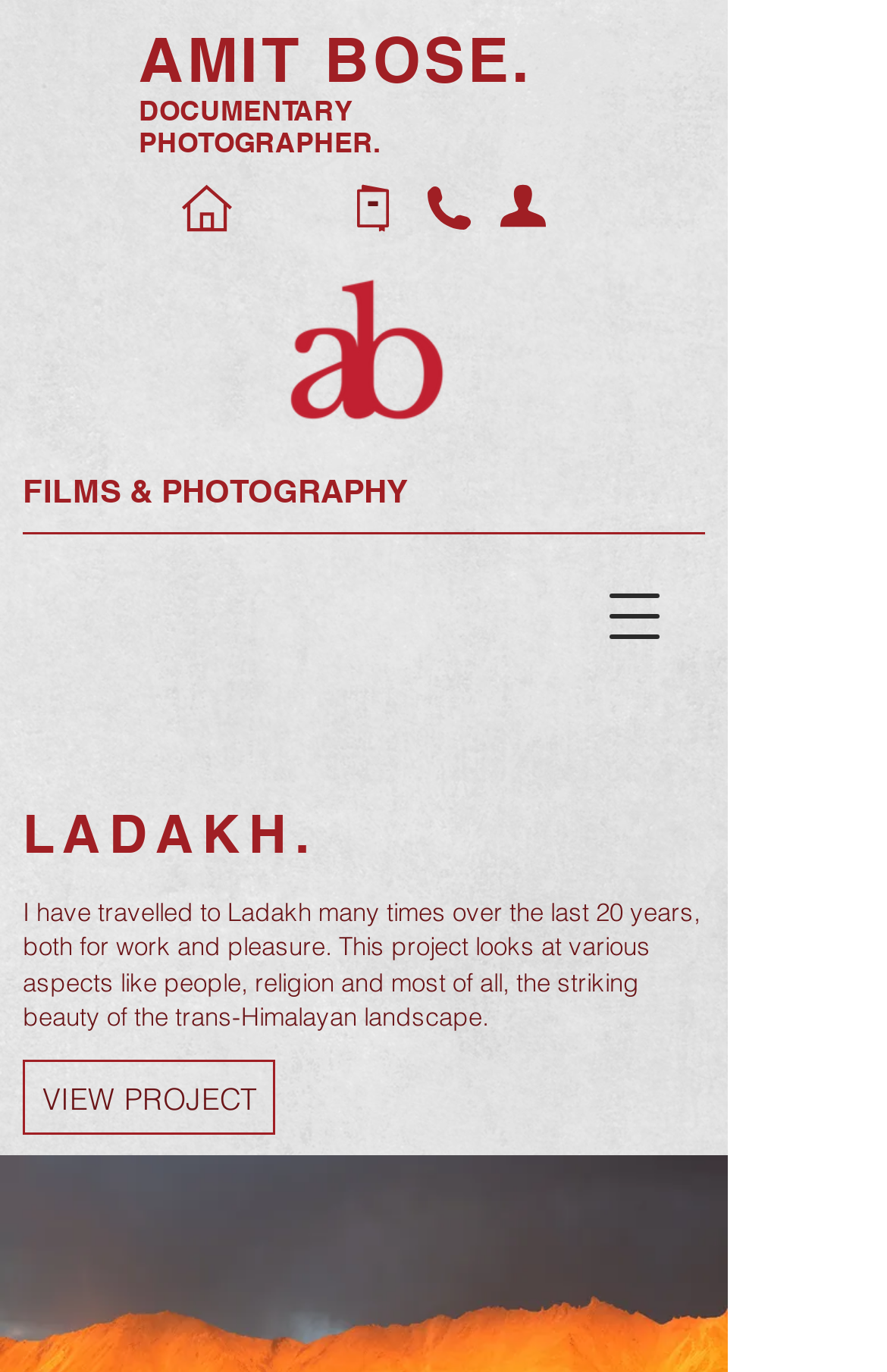Identify the bounding box for the described UI element: "VIEW PROJECT".

[0.026, 0.773, 0.31, 0.828]